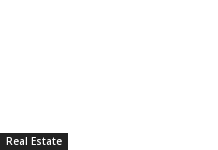Carefully examine the image and provide an in-depth answer to the question: Where is the heading positioned?

The caption states that the prominent heading labeled 'Real Estate' is positioned at the bottom portion of the graphic, indicating its location within the image.